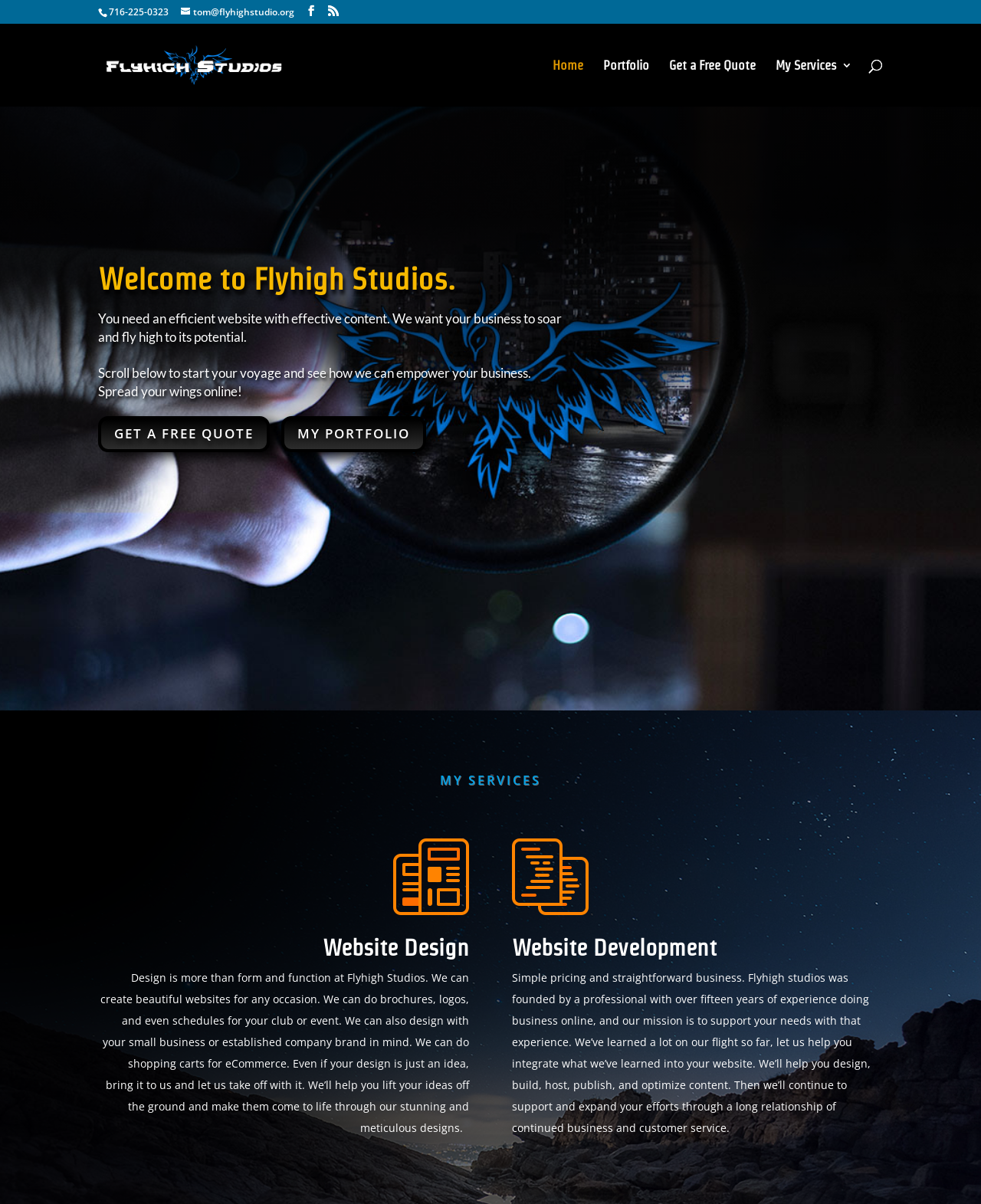What is the phone number on the top?
Using the image, provide a concise answer in one word or a short phrase.

716-225-0323